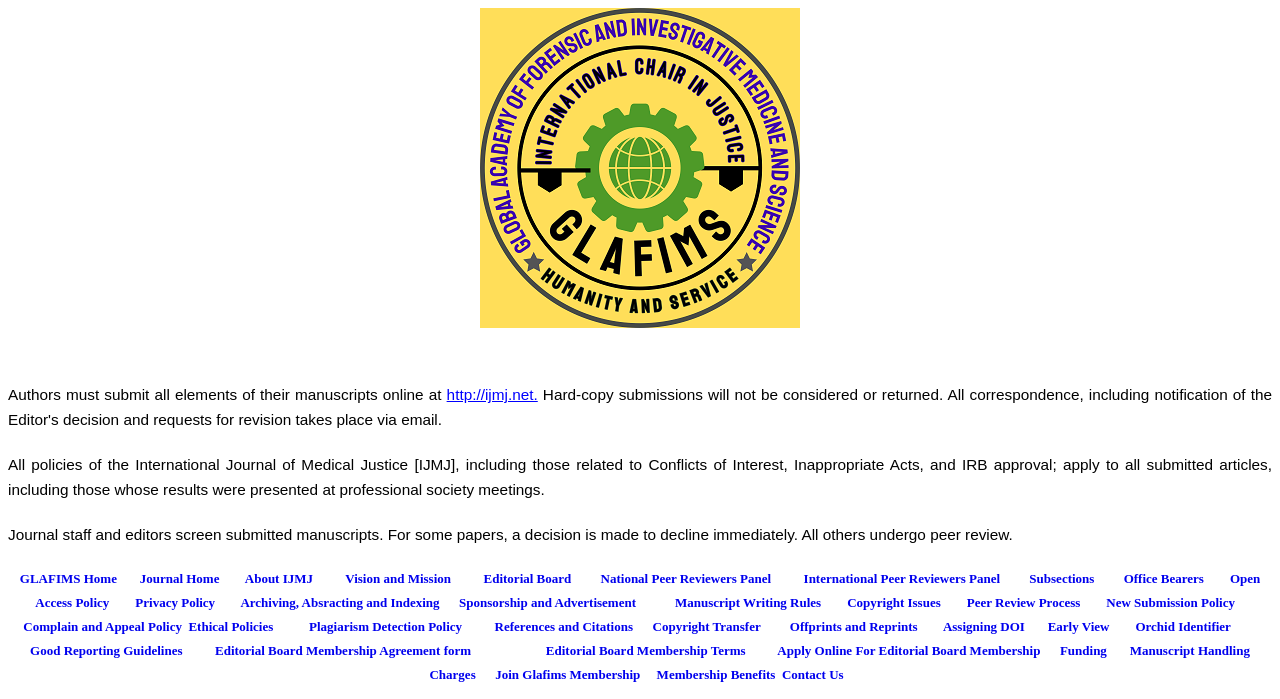Please analyze the image and provide a thorough answer to the question:
What is the journal's policy on open access?

The webpage has a link to the Open Access Policy, indicating that the journal has a policy in place regarding open access to published research. This policy is likely designed to ensure that research is accessible to a wide audience, promoting the dissemination of knowledge and advancing the field of medical justice.